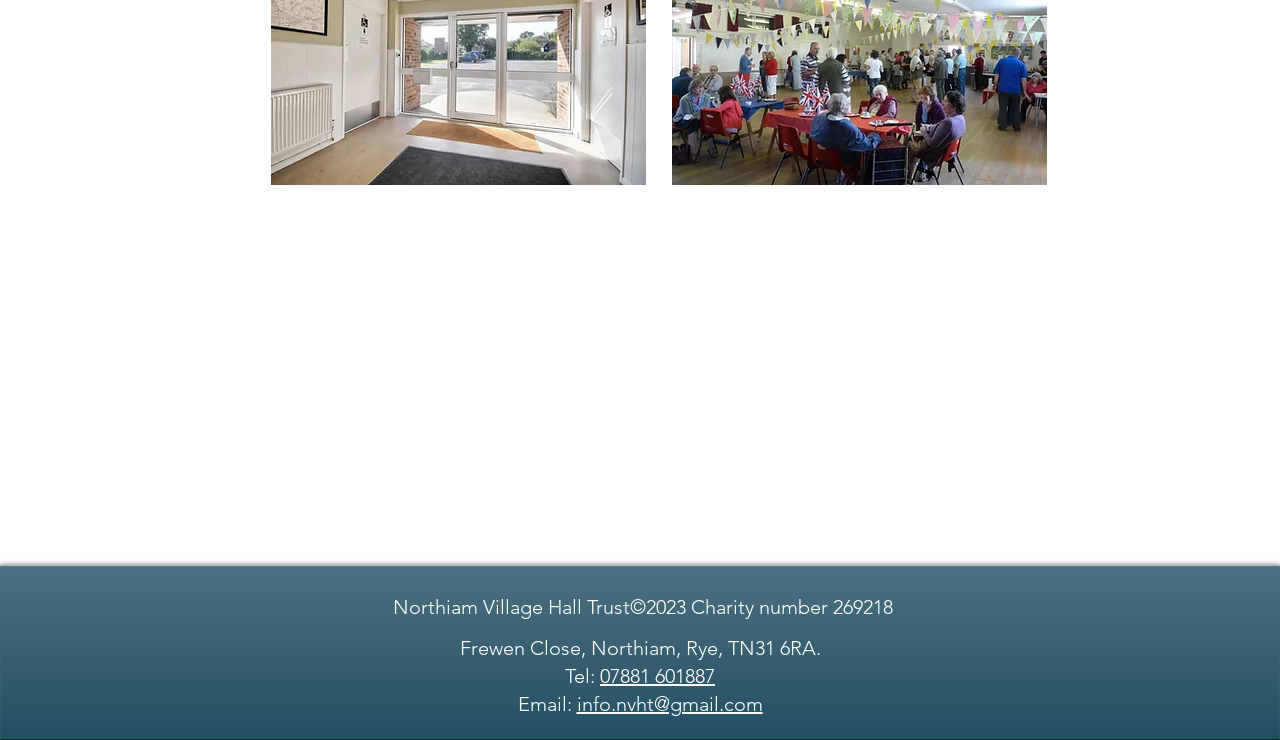Identify the bounding box for the UI element specified in this description: "parent_node: Email:* name="email" placeholder="Email:*"". The coordinates must be four float numbers between 0 and 1, formatted as [left, top, right, bottom].

None